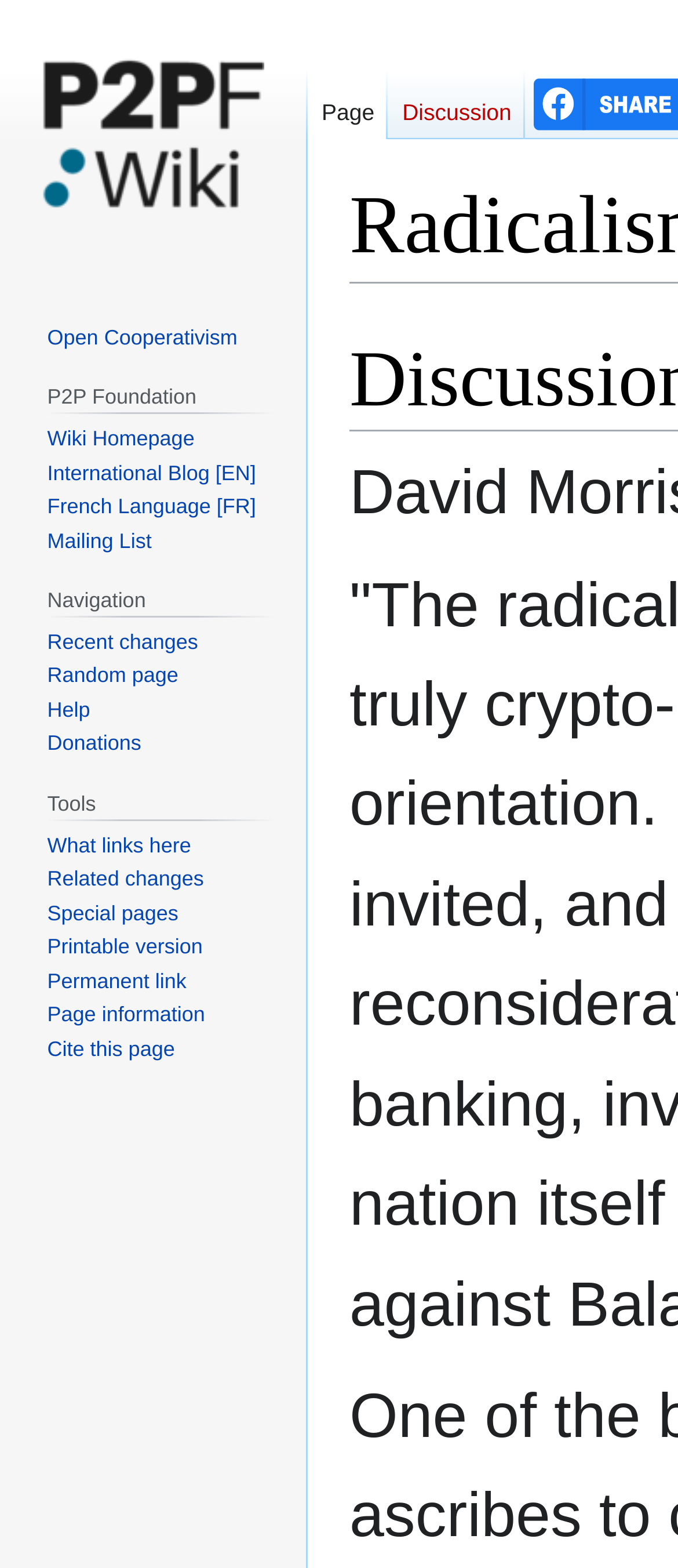What is the shortcut key for 'Recent changes'?
Please use the image to deliver a detailed and complete answer.

I found the link 'Recent changes' under the 'Navigation' section, and its key shortcut is Alt+r.